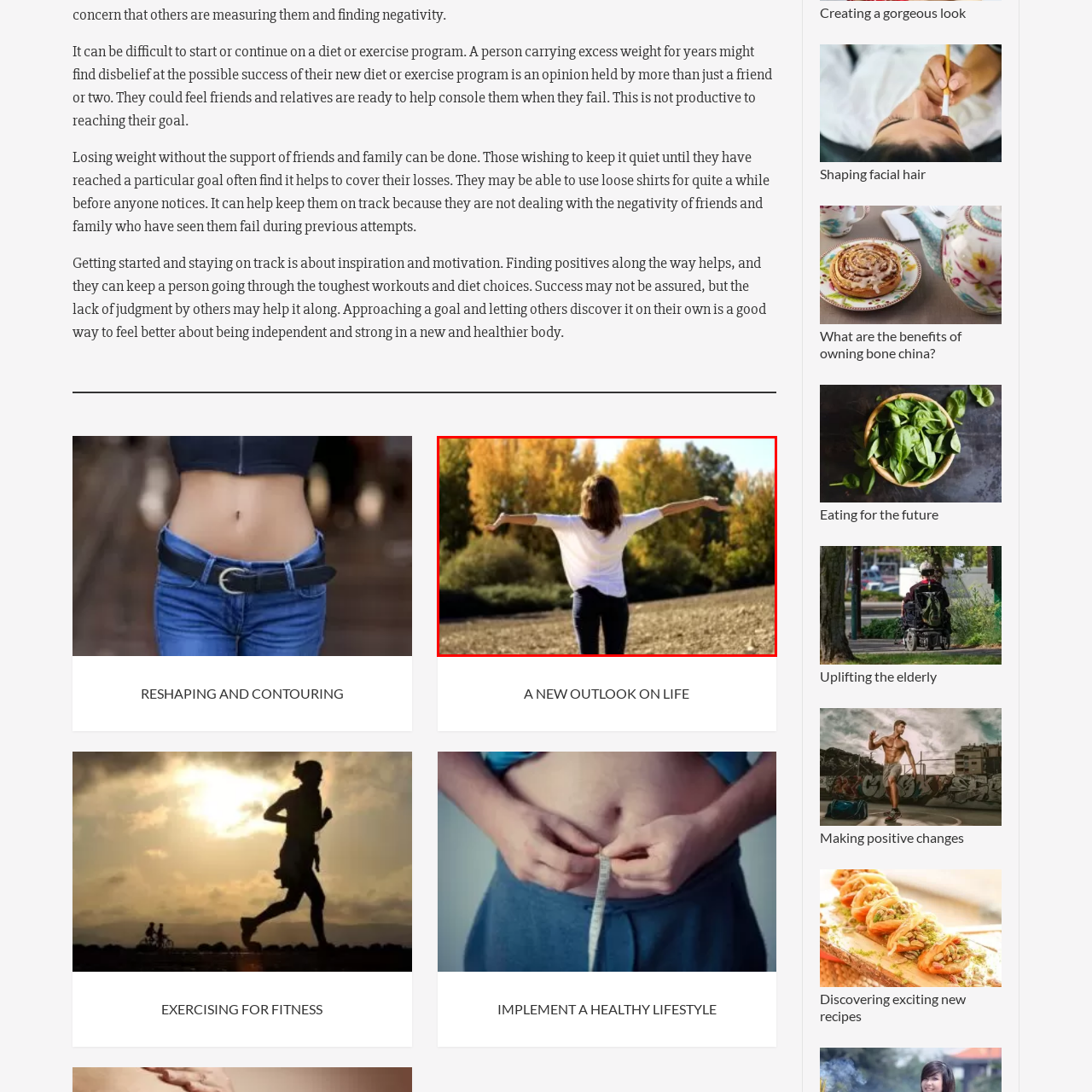What is the dominant color of the trees in the backdrop?
Please examine the image highlighted within the red bounding box and respond to the question using a single word or phrase based on the image.

Orange and yellow